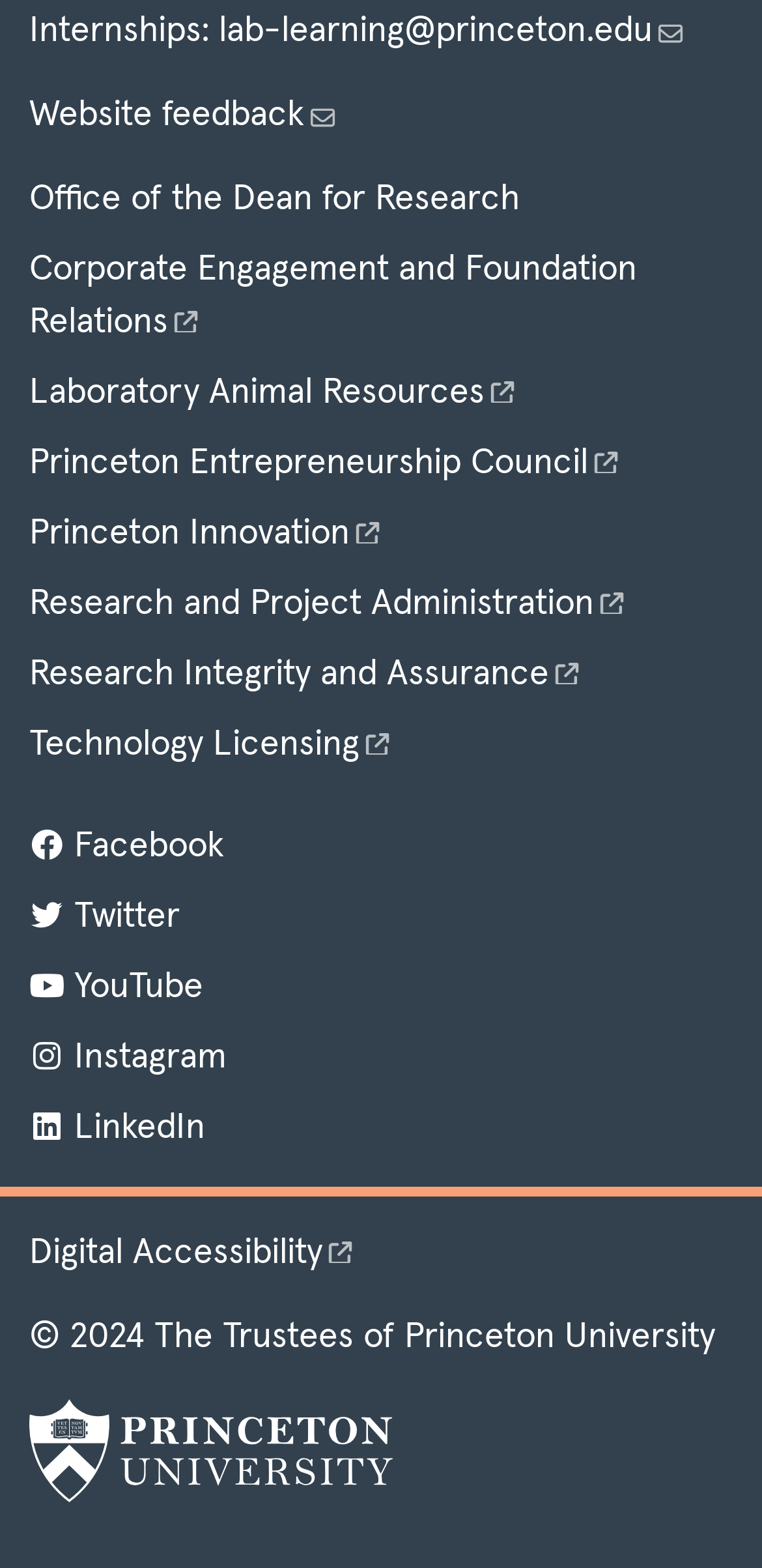Ascertain the bounding box coordinates for the UI element detailed here: "Princeton Entrepreneurship Council(Link is external)". The coordinates should be provided as [left, top, right, bottom] with each value being a float between 0 and 1.

[0.038, 0.28, 0.821, 0.315]